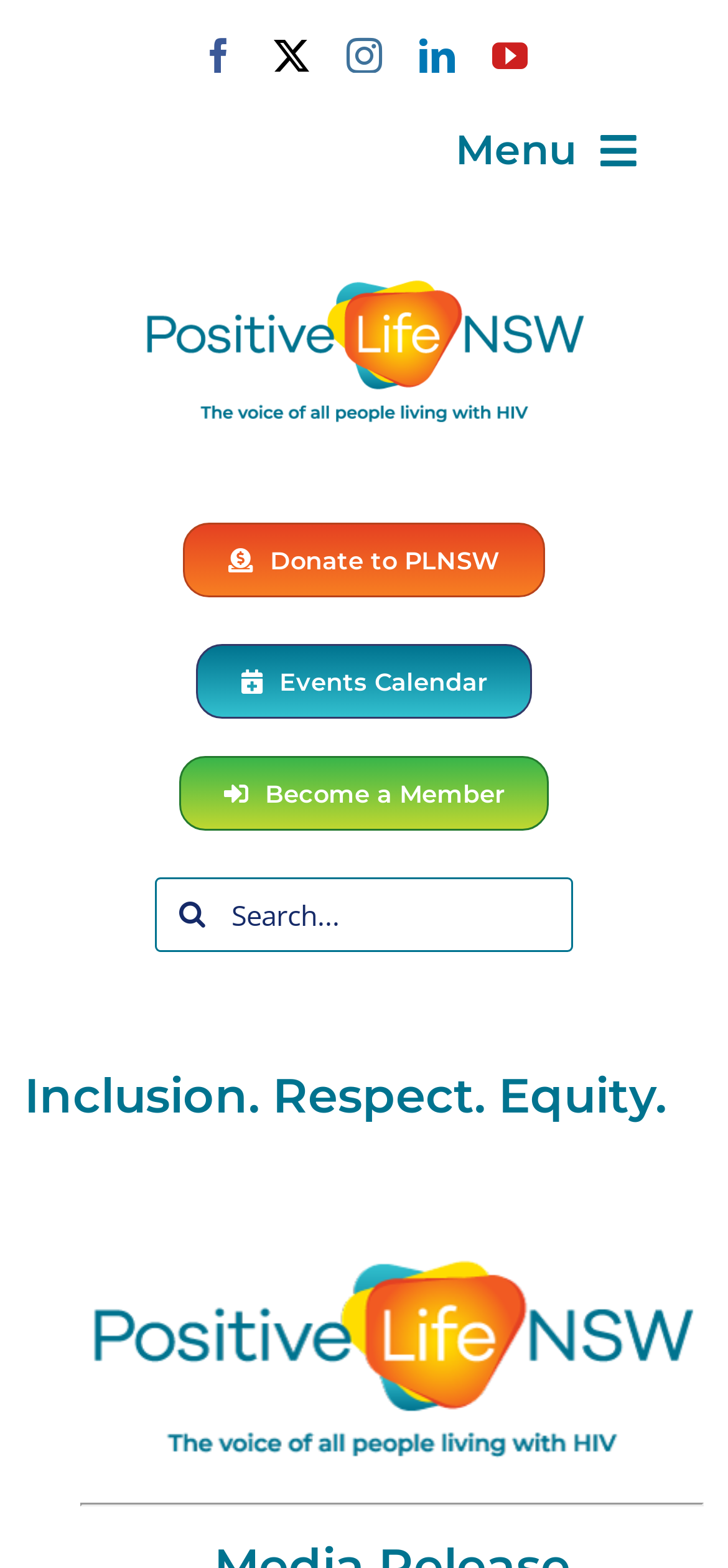Answer the question with a single word or phrase: 
What is the theme of 2023 World AIDS Day?

Inclusion. Respect. Equity.